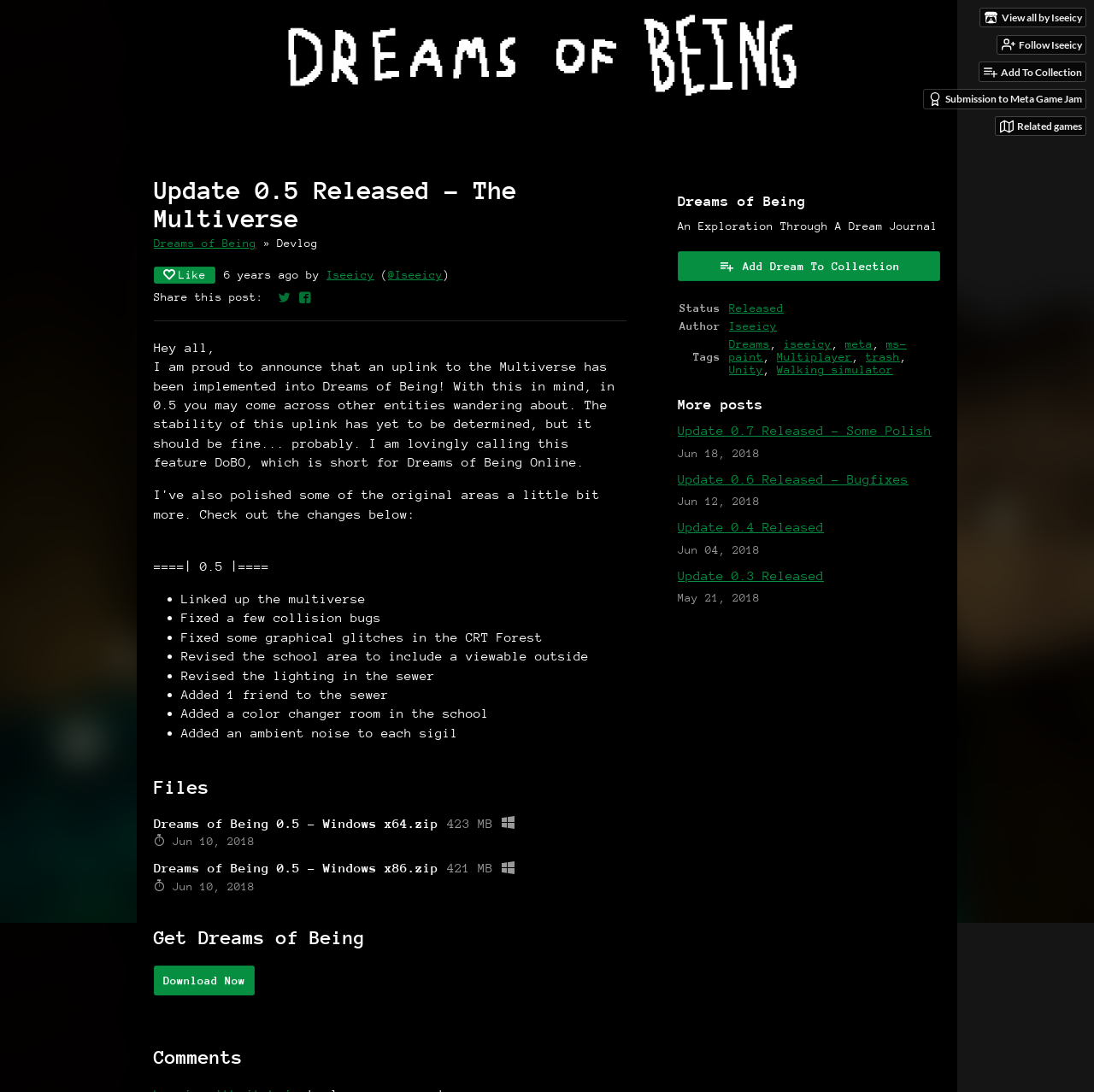Extract the bounding box coordinates for the described element: "Update 0.4 Released". The coordinates should be represented as four float numbers between 0 and 1: [left, top, right, bottom].

[0.62, 0.476, 0.753, 0.489]